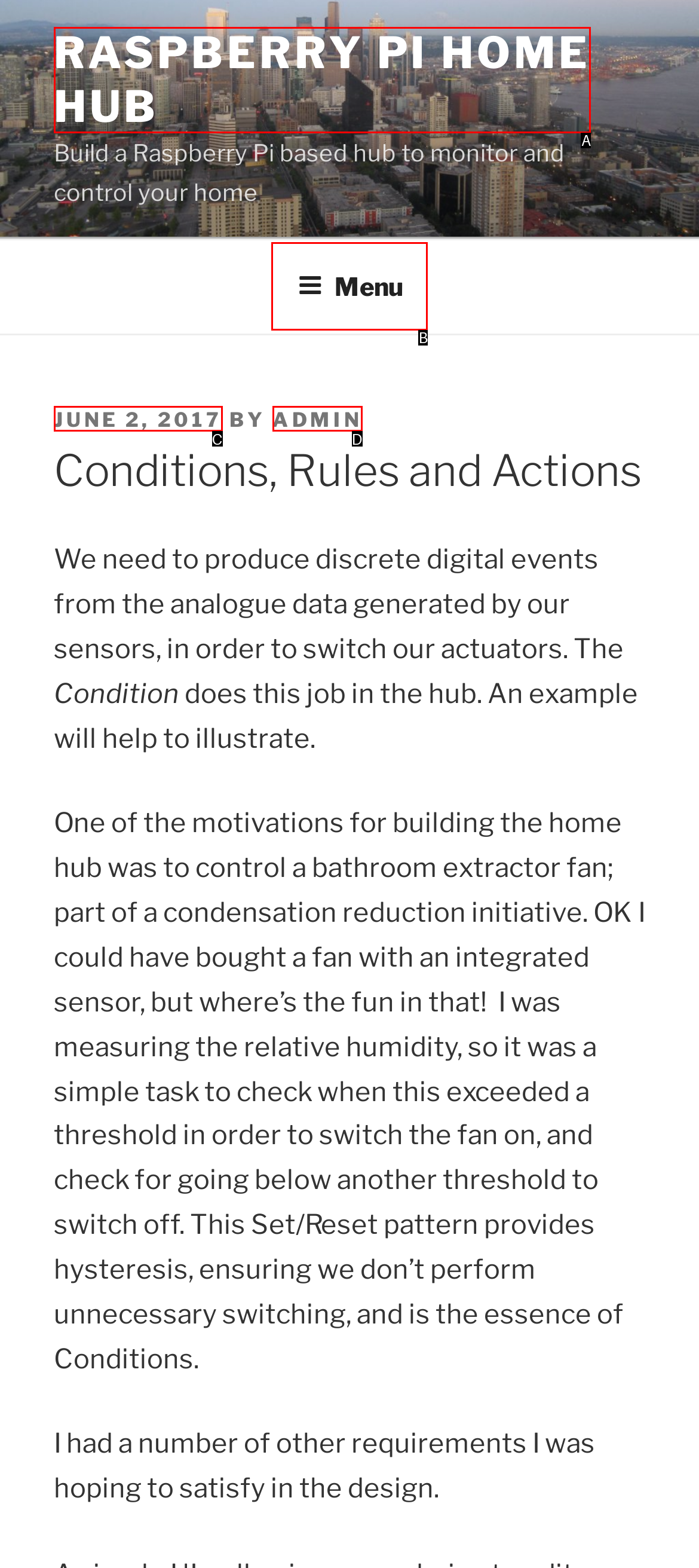Find the HTML element that corresponds to the description: June 2, 2017December 8, 2018. Indicate your selection by the letter of the appropriate option.

C